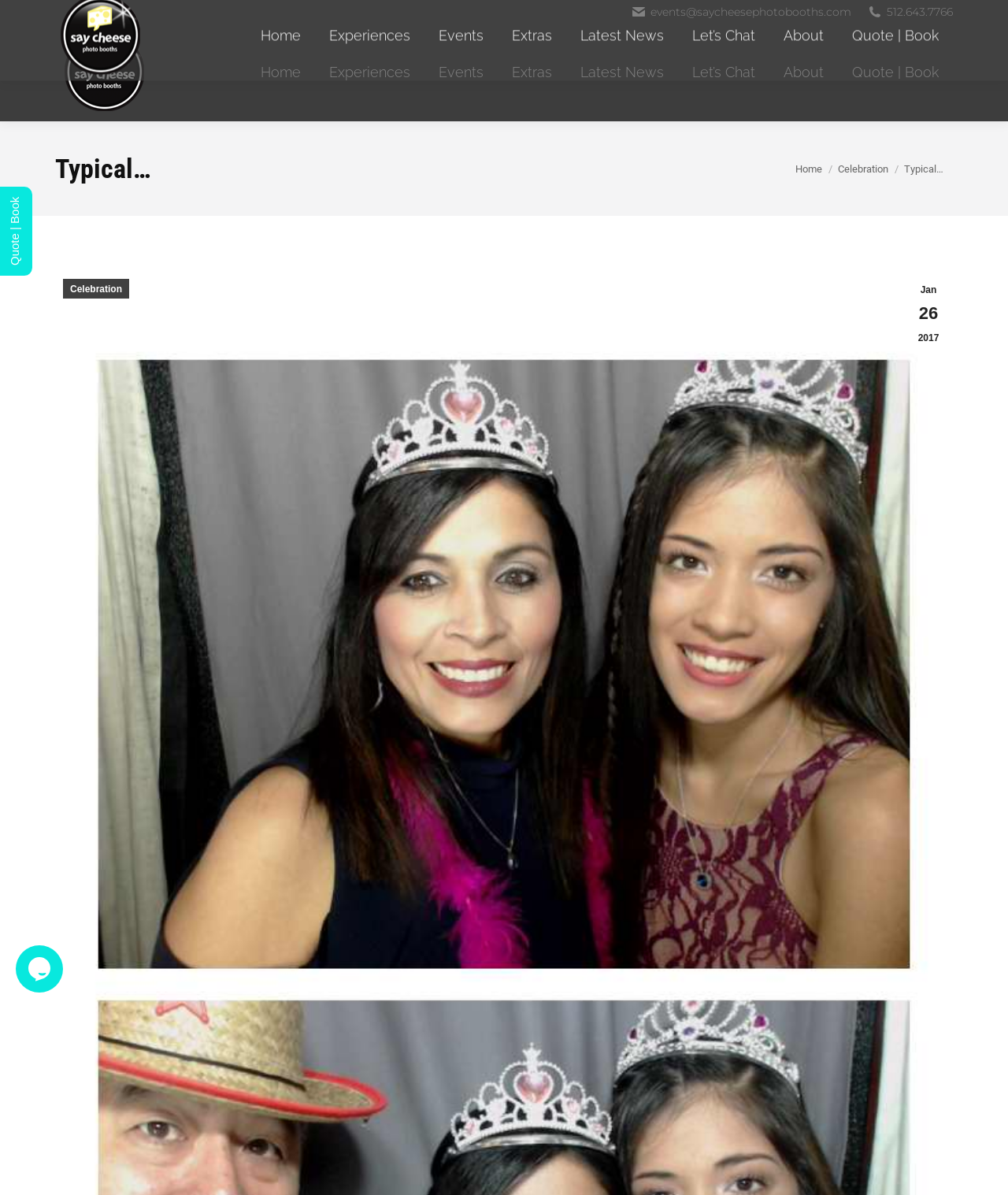Identify the bounding box coordinates of the section to be clicked to complete the task described by the following instruction: "Go to the top of the page". The coordinates should be four float numbers between 0 and 1, formatted as [left, top, right, bottom].

[0.961, 0.811, 0.992, 0.837]